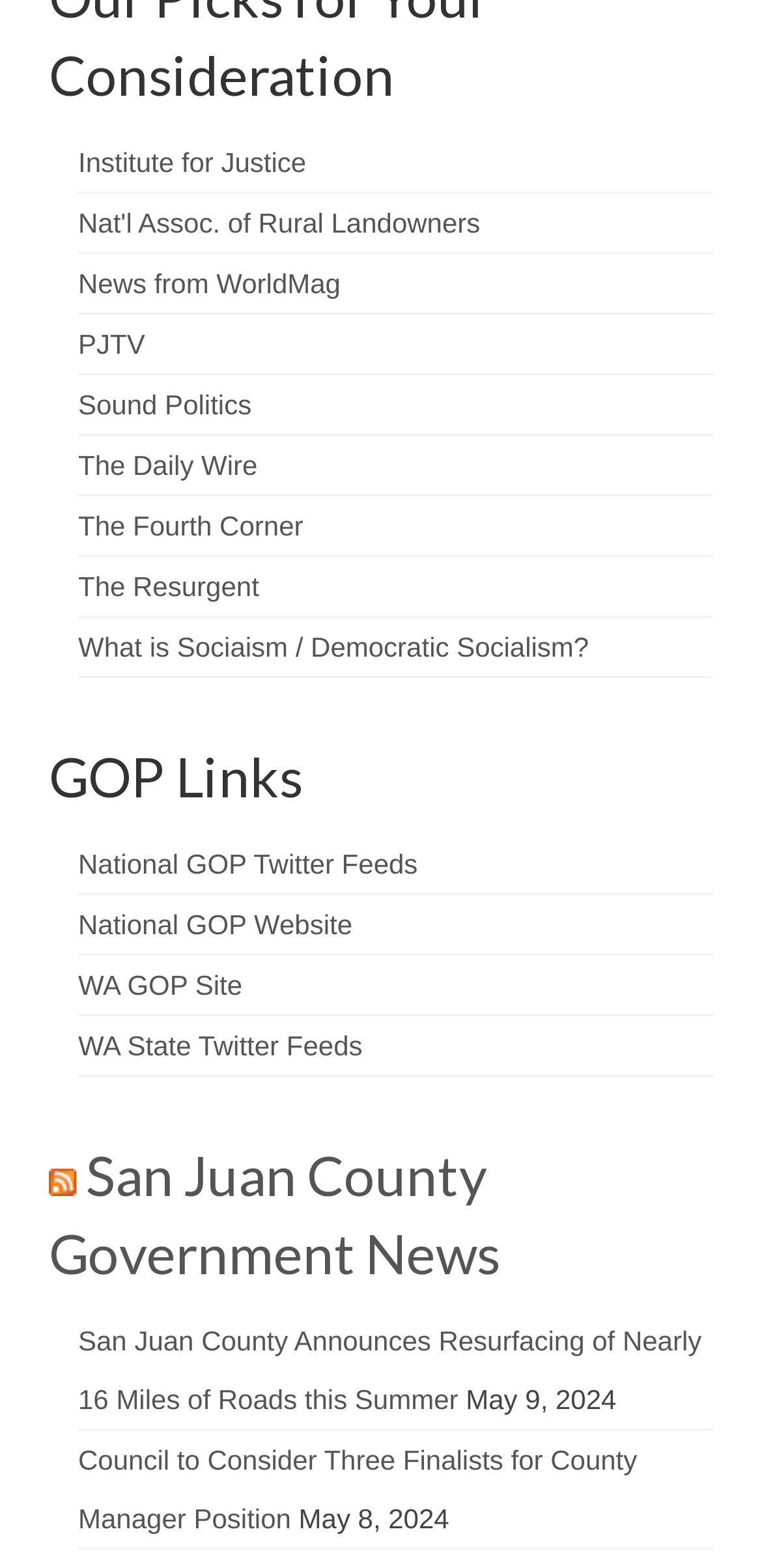Identify the bounding box coordinates of the section to be clicked to complete the task described by the following instruction: "Expand attribute node selector". The coordinates should be four float numbers between 0 and 1, formatted as [left, top, right, bottom].

None